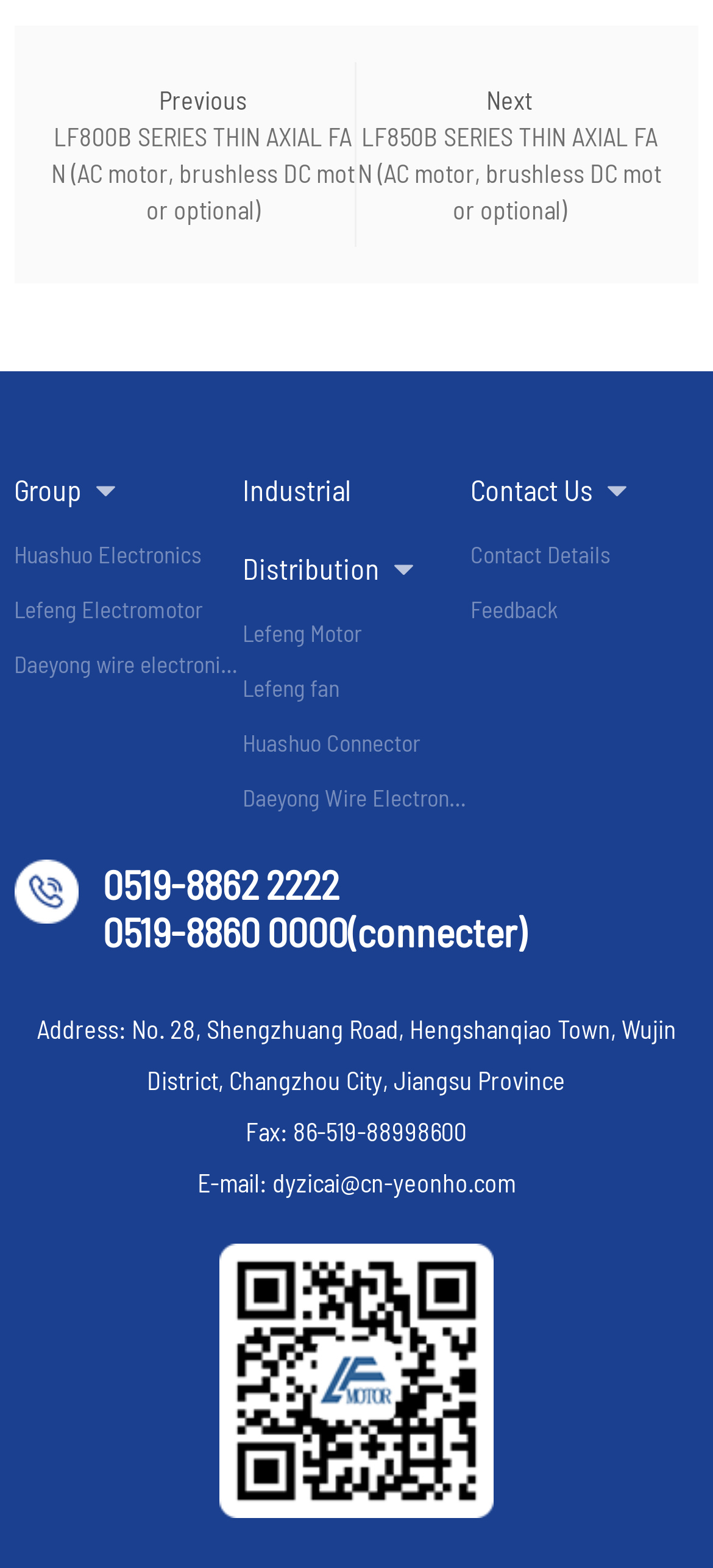Please provide the bounding box coordinates for the element that needs to be clicked to perform the following instruction: "Browse November 2021". The coordinates should be given as four float numbers between 0 and 1, i.e., [left, top, right, bottom].

None